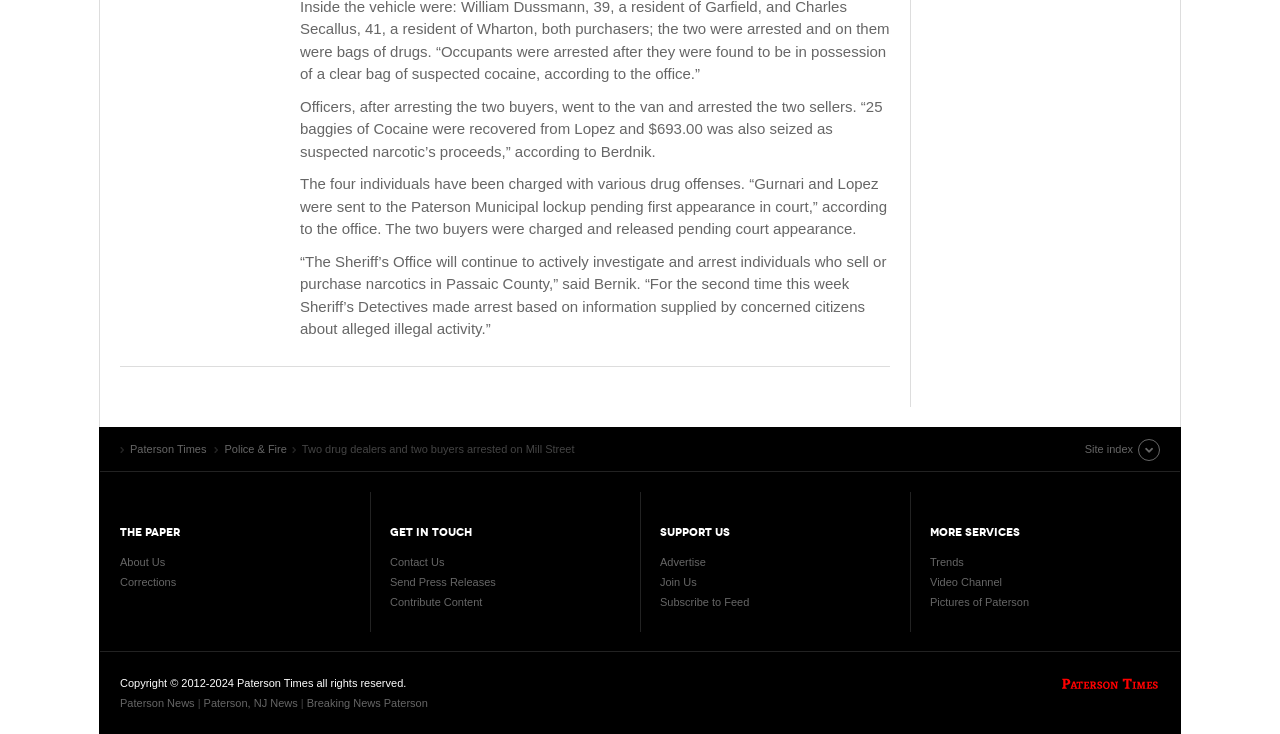Find the bounding box coordinates of the clickable area required to complete the following action: "Go to 'About Us'".

[0.094, 0.757, 0.129, 0.774]